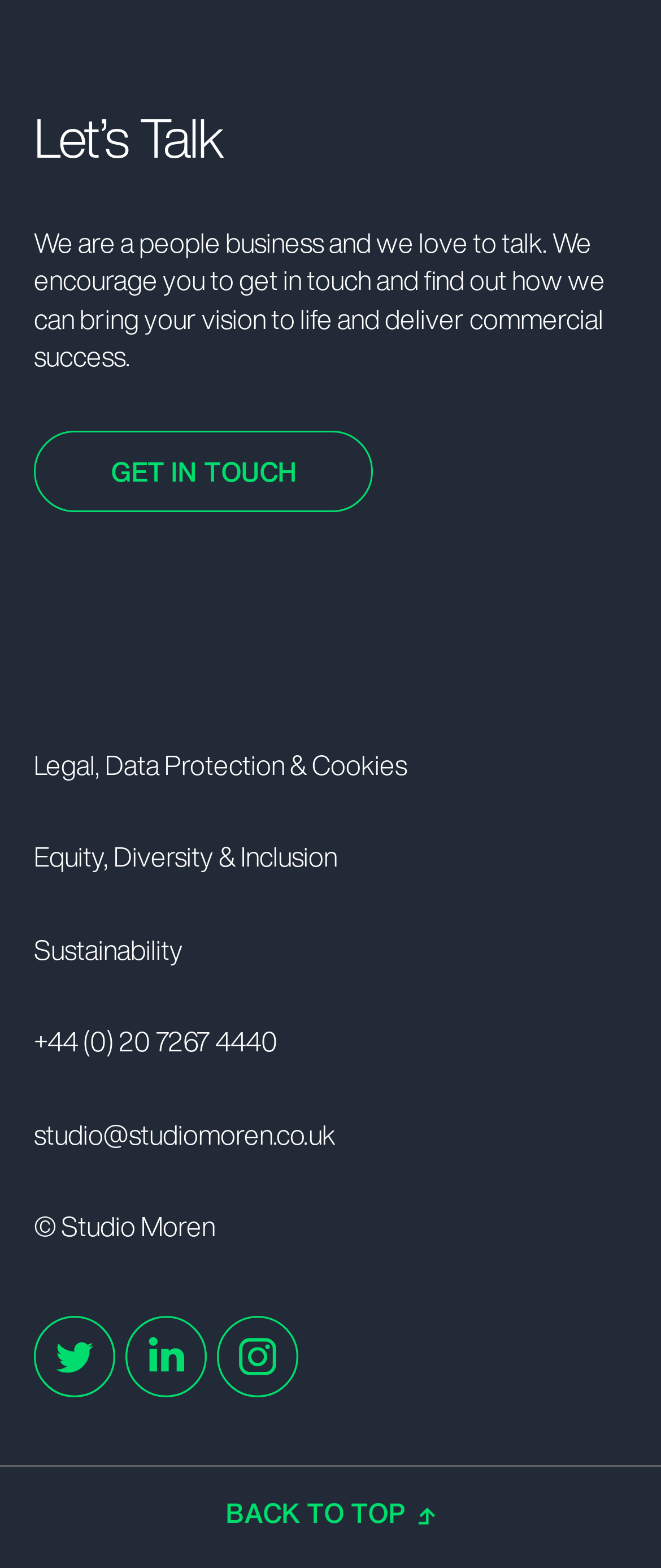Specify the bounding box coordinates of the area that needs to be clicked to achieve the following instruction: "Visit 'Legal, Data Protection & Cookies'".

[0.051, 0.478, 0.949, 0.519]